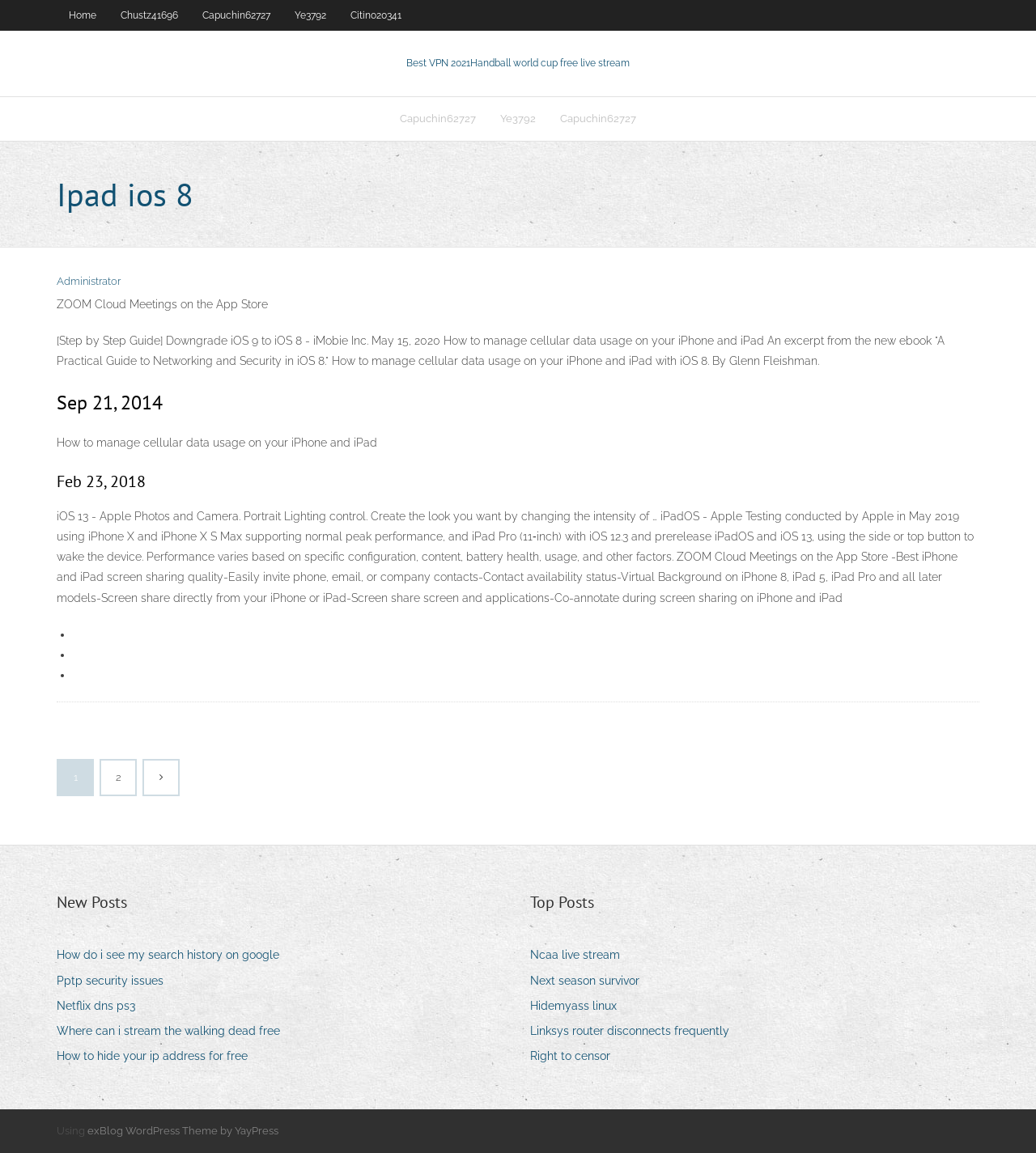Articulate a complete and detailed caption of the webpage elements.

This webpage appears to be a blog or forum with various sections and links. At the top, there is a navigation menu with links to "Home", "Chustz41696", "Capuchin62727", "Ye3792", and "Citino20341". Below this menu, there is a prominent link to "Best VPN 2021 Handball world cup free live stream" with a description "Best VPN 2021" and "VPN 2021" on either side.

On the left side, there is a section with a heading "Ipad ios 8" and a link to "Administrator". Below this, there are several paragraphs of text discussing iOS 8, including a step-by-step guide to downgrading from iOS 9, managing cellular data usage, and features of iOS 13. There are also several headings with dates, including "Sep 21, 2014" and "Feb 23, 2018".

On the right side, there are two columns of links. The top column has headings "New Posts" and "Top Posts", with links to various articles and topics, including "How do i see my search history on google", "Pptp security issues", "Netflix dns ps3", and "Ncaa live stream". The links are organized into two sections, with the "New Posts" section having five links and the "Top Posts" section having five links as well.

At the very bottom of the page, there is a footer section with a link to "exBlog WordPress Theme by YayPress" and a static text "Using".